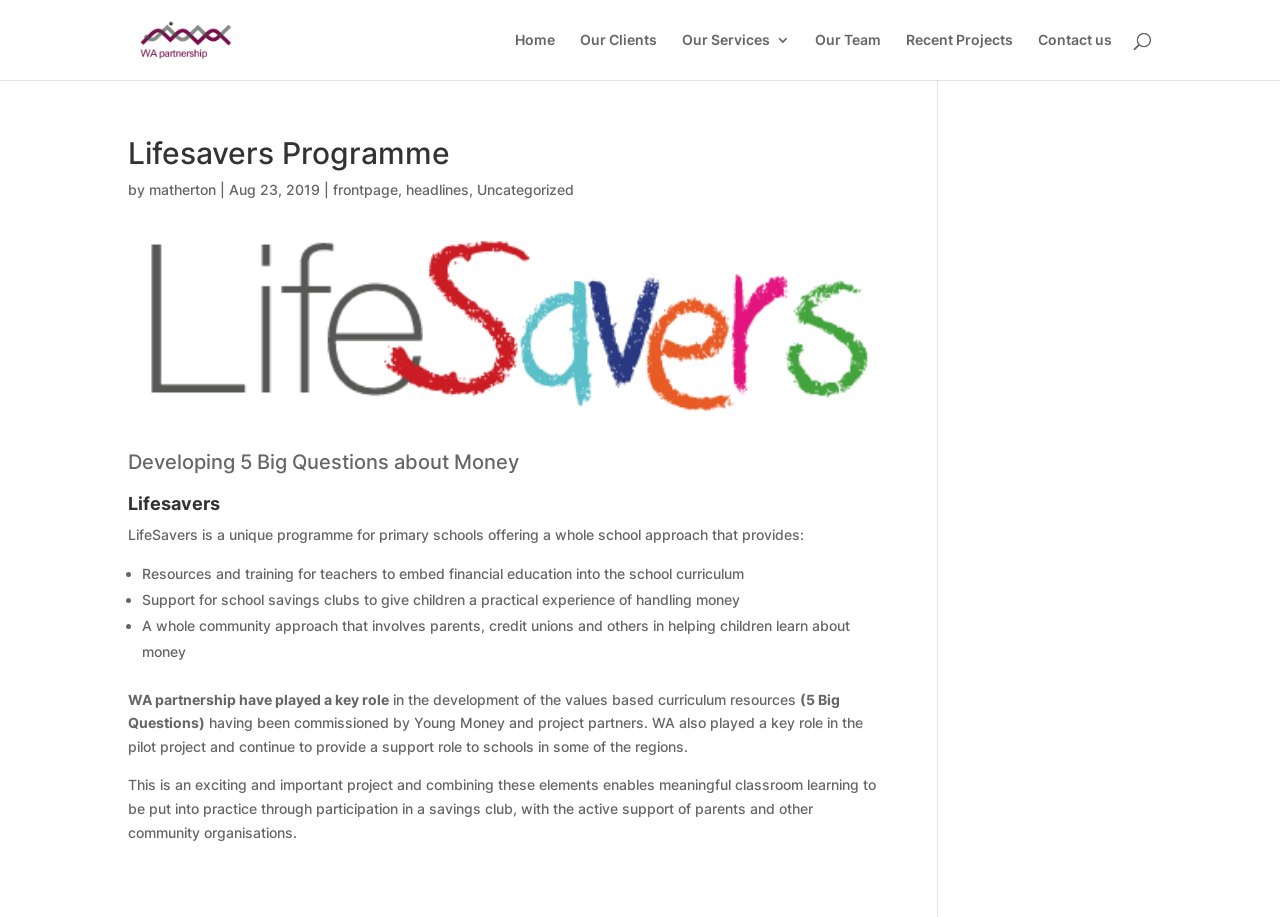What is the date mentioned in the article?
Carefully examine the image and provide a detailed answer to the question.

The date mentioned in the article can be found in the paragraph that starts with 'Developing 5 Big Questions about Money...' which is located in the middle of the webpage. It states that the article was published on Aug 23, 2019.